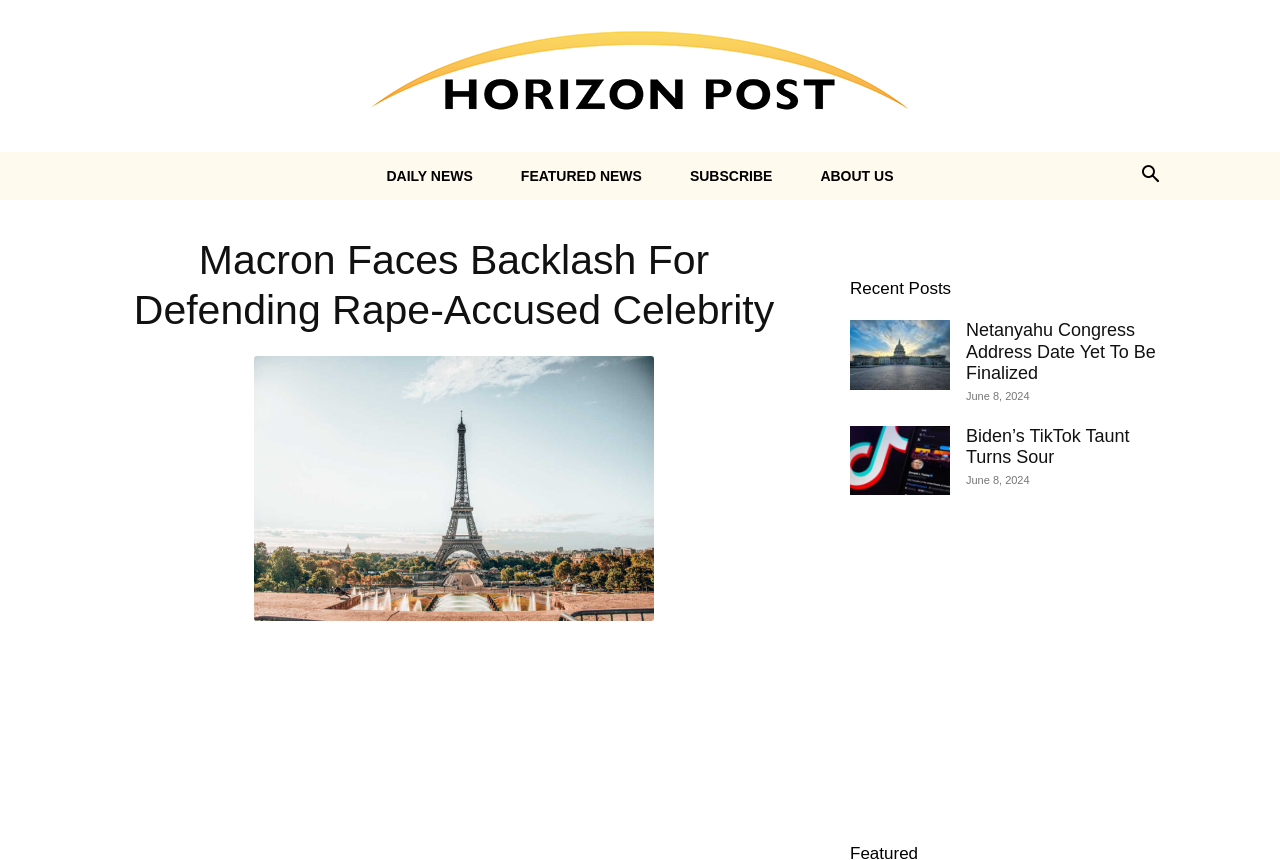Please indicate the bounding box coordinates for the clickable area to complete the following task: "View the 'Netanyahu Congress Address Date Yet To Be Finalized' post". The coordinates should be specified as four float numbers between 0 and 1, i.e., [left, top, right, bottom].

[0.664, 0.372, 0.742, 0.453]